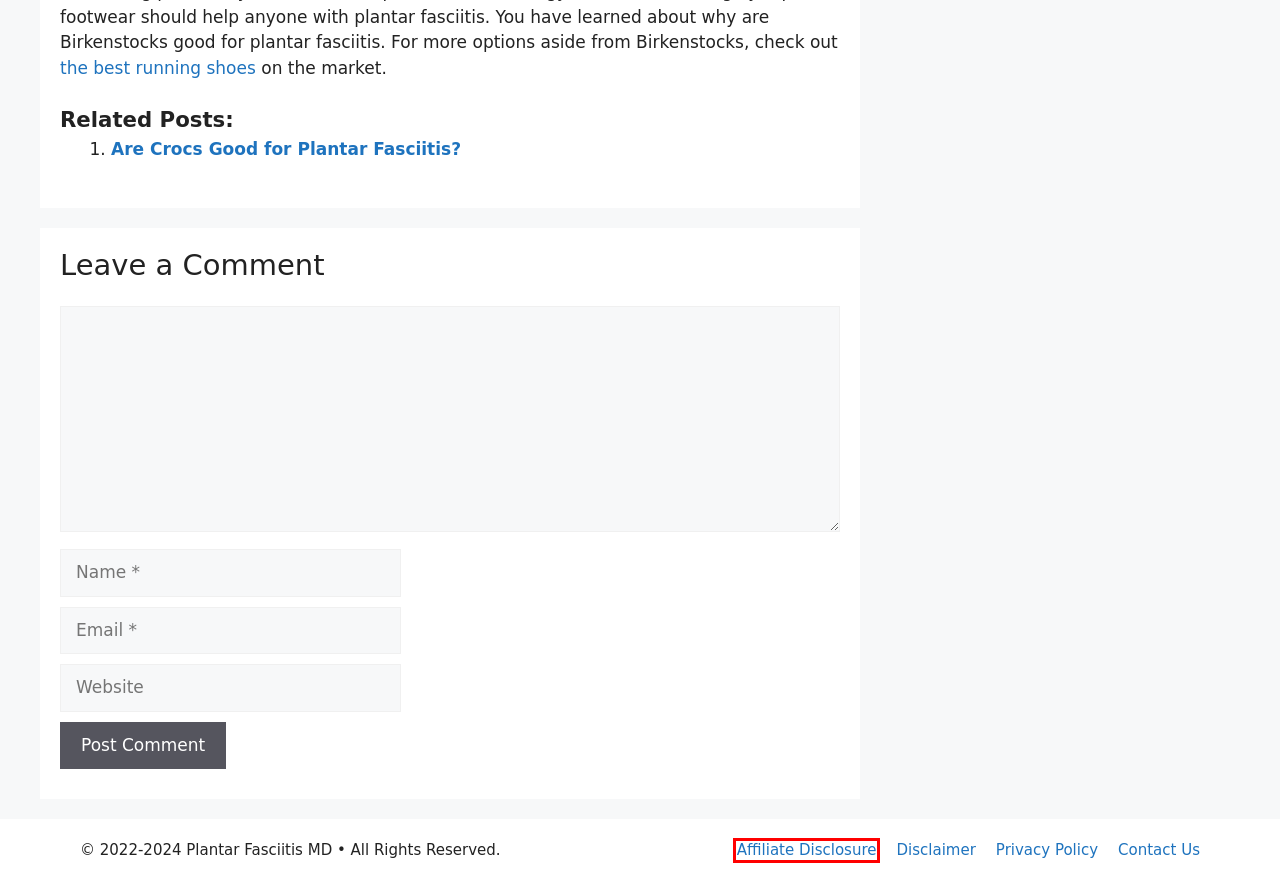You are given a webpage screenshot where a red bounding box highlights an element. Determine the most fitting webpage description for the new page that loads after clicking the element within the red bounding box. Here are the candidates:
A. Why Do My Feet Hurt When I Jump Rope? (2024 Guide)
B. 5 Best Plantar Fasciitis Braces • Plantar Fasciitis MD
C. Best Running Shoes for Plantar Fasciitis - 2024 Guidelines
D. Best Shoes for Plantar Fasciitis in 2024 - Plantar Fasciitis
E. Are Crocs Good for Plantar Fasciitis? (2022 Guide)
F. Disclaimer • Plantar Fasciitis MD
G. Plantar Fasciitis MD • Helping You Live Pain Free
H. Affiliate Disclosure • Plantar Fasciitis MD

H